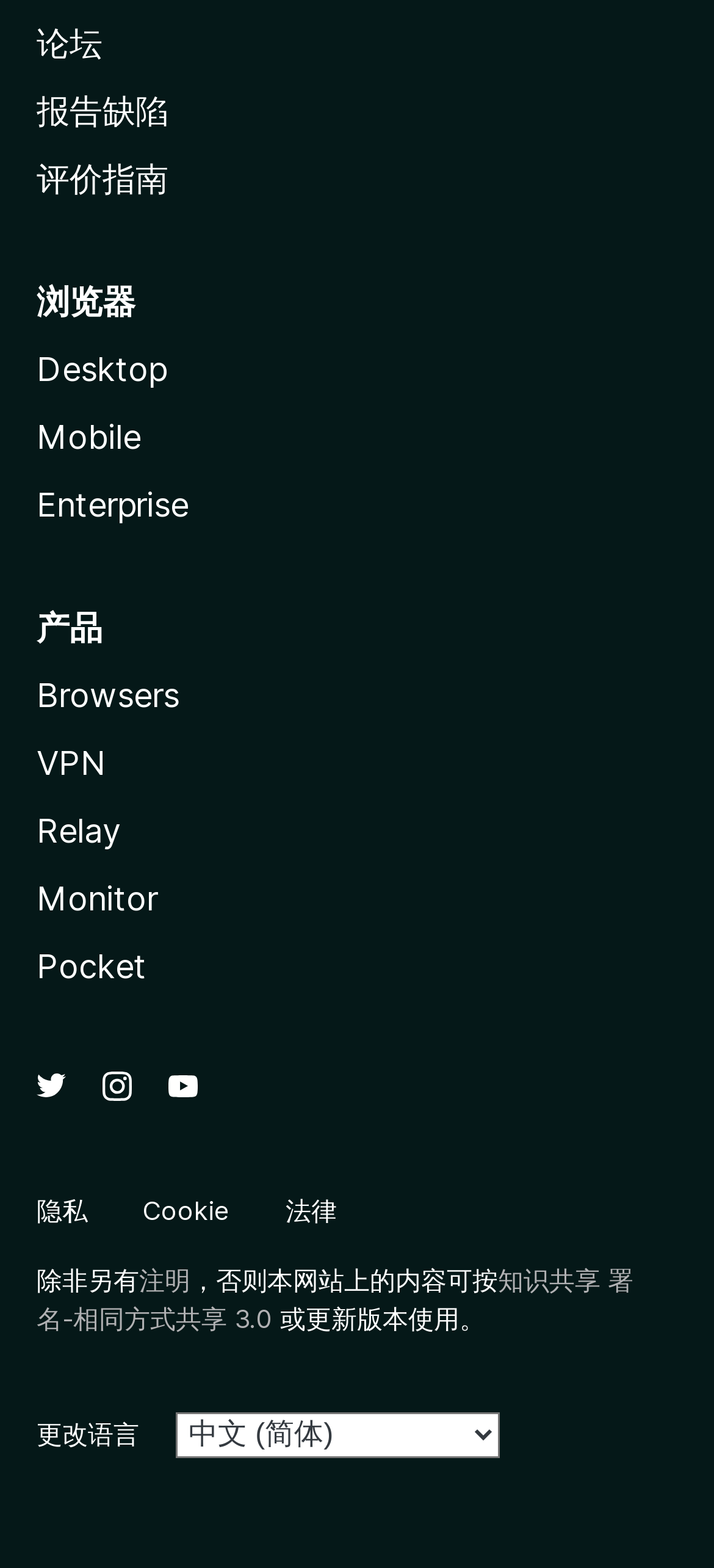Use a single word or phrase to respond to the question:
How many types of browsers are listed?

3